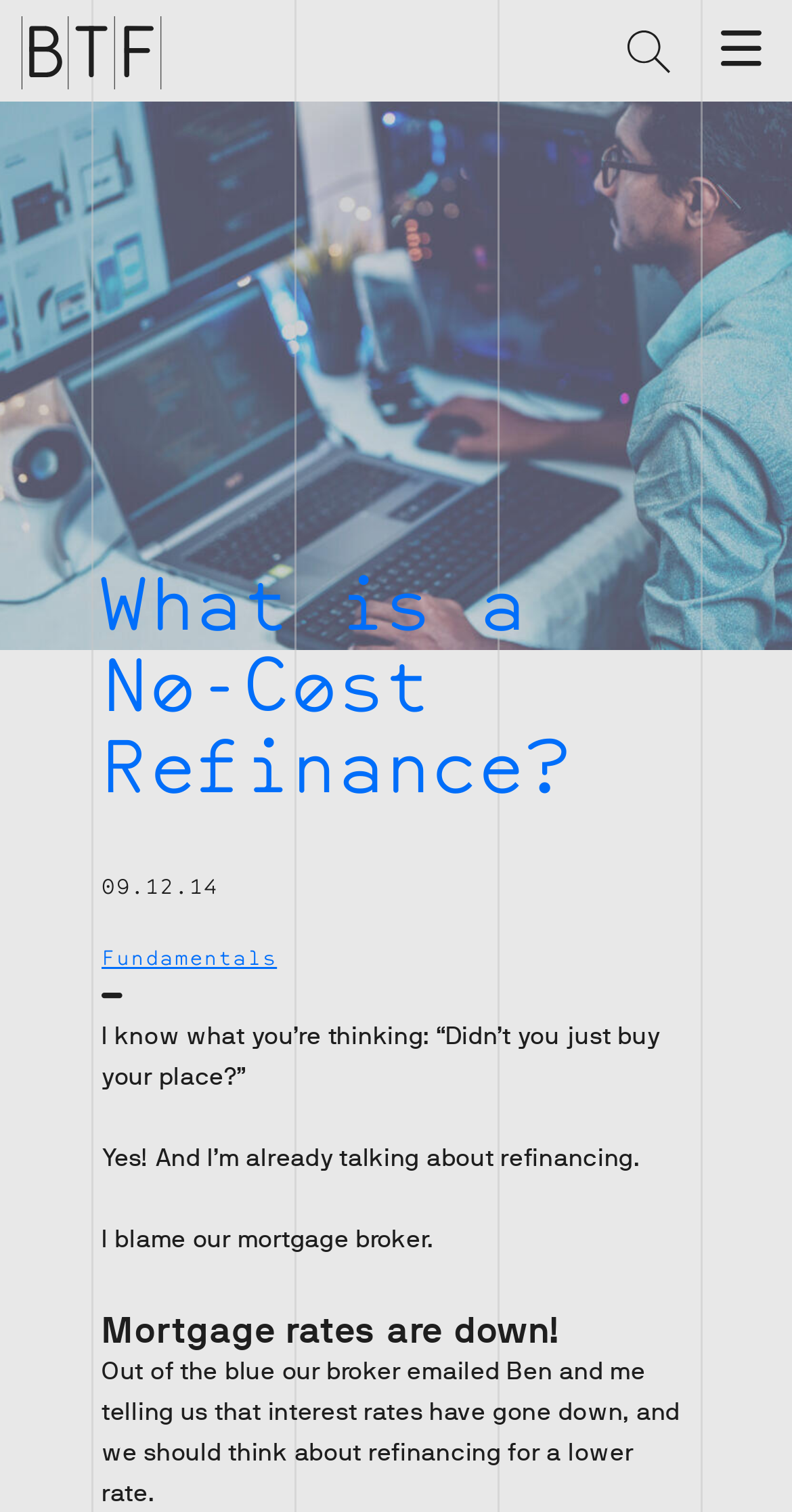Determine the bounding box coordinates for the HTML element mentioned in the following description: "Fundamentals". The coordinates should be a list of four floats ranging from 0 to 1, represented as [left, top, right, bottom].

[0.128, 0.625, 0.35, 0.641]